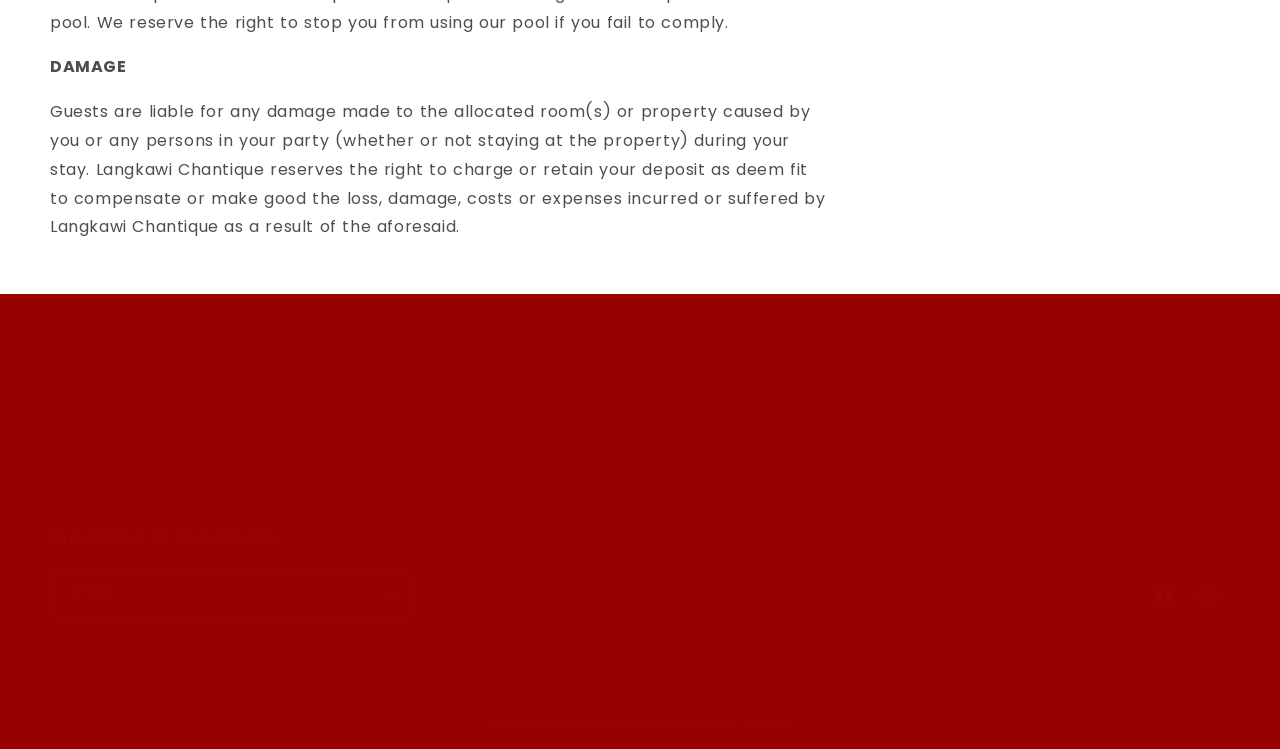What social media platforms are linked on the webpage?
Based on the image, answer the question with as much detail as possible.

I found two link elements with the text 'Facebook' and 'Instagram' respectively, which are located at the bottom of the webpage. These links are likely to the website's social media profiles.